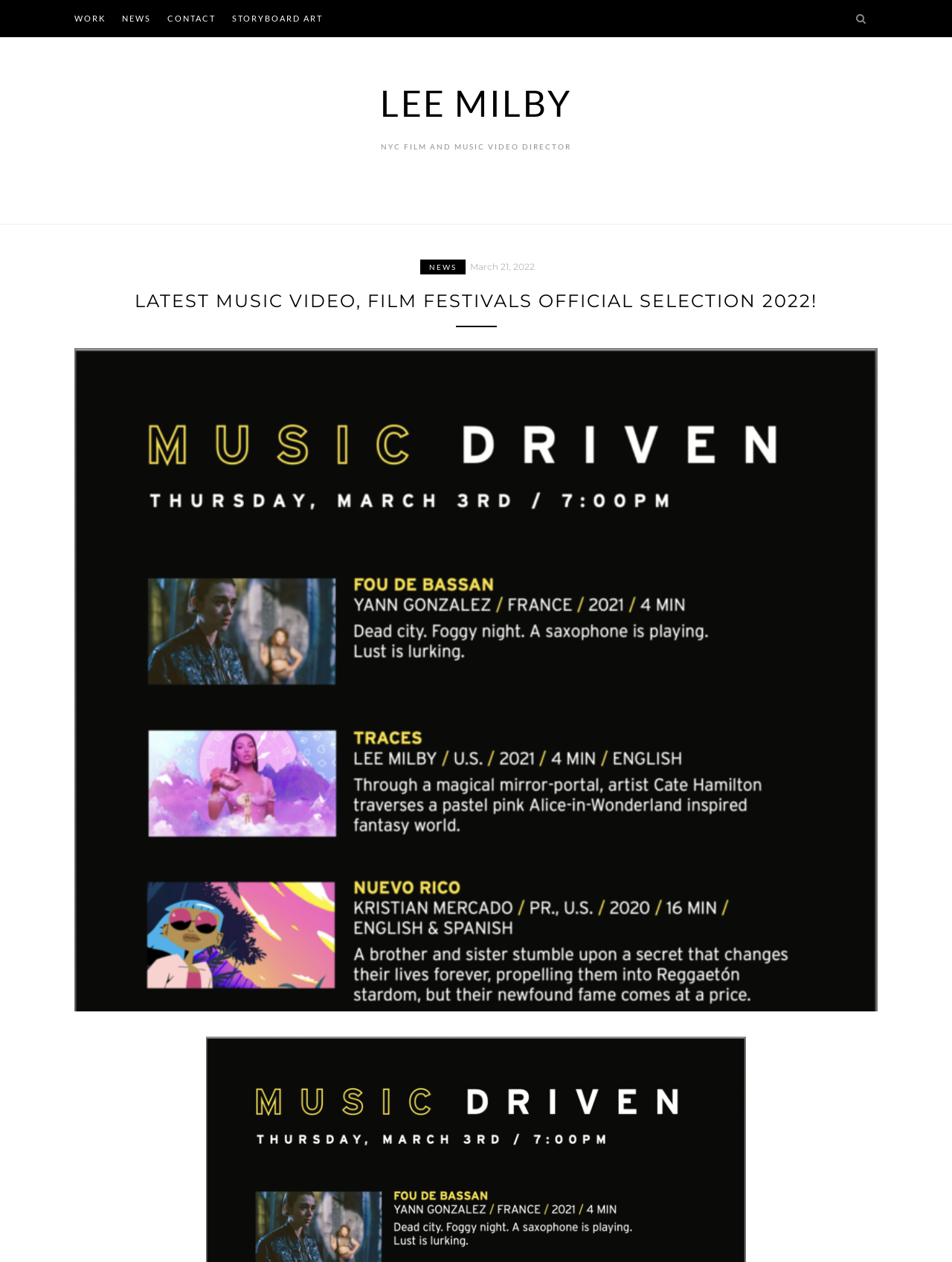What is the name of the film festival program? Observe the screenshot and provide a one-word or short phrase answer.

Nitehawk Film Festival Program